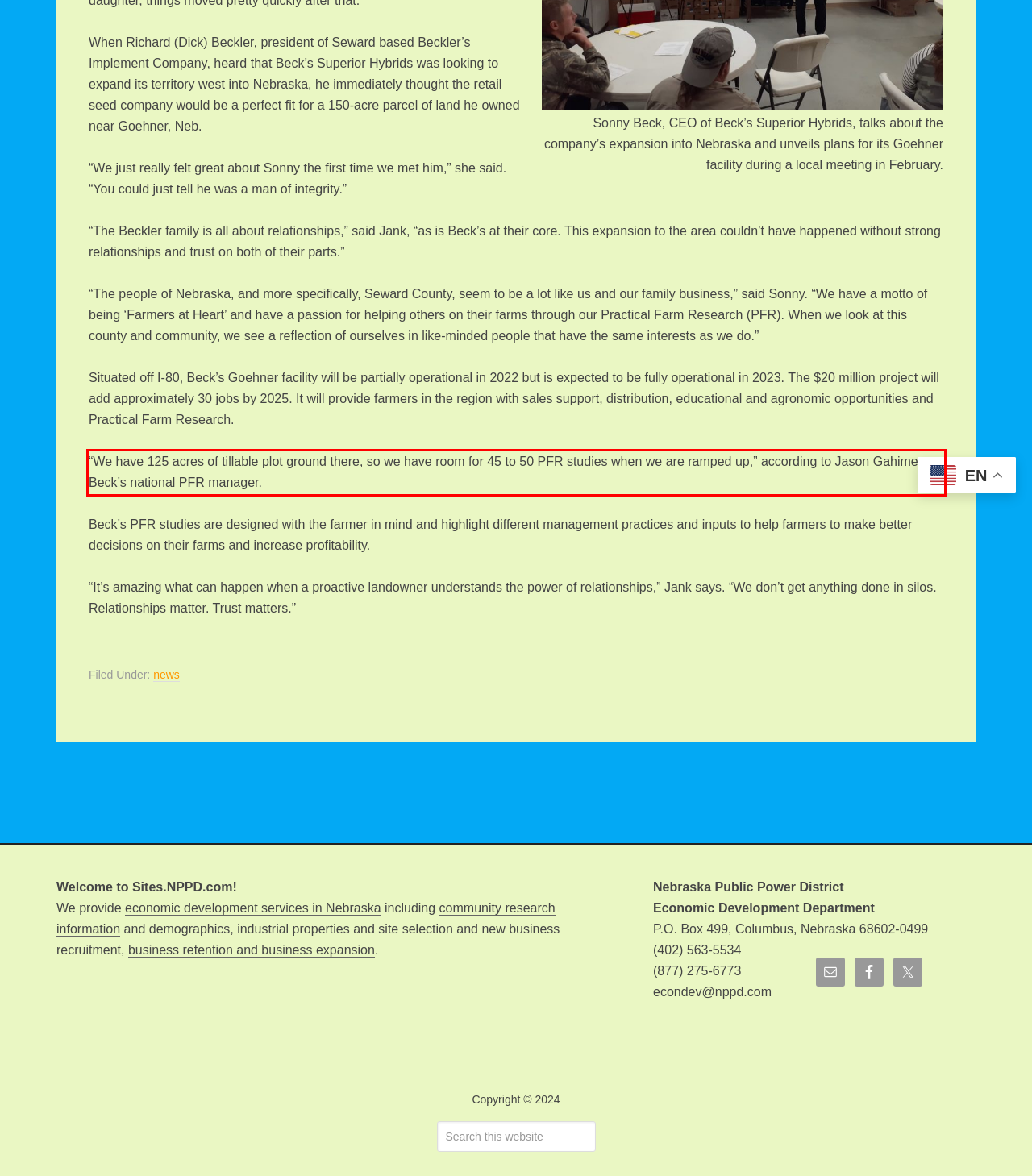Examine the webpage screenshot and use OCR to obtain the text inside the red bounding box.

“We have 125 acres of tillable plot ground there, so we have room for 45 to 50 PFR studies when we are ramped up,” according to Jason Gahimer, Beck’s national PFR manager.